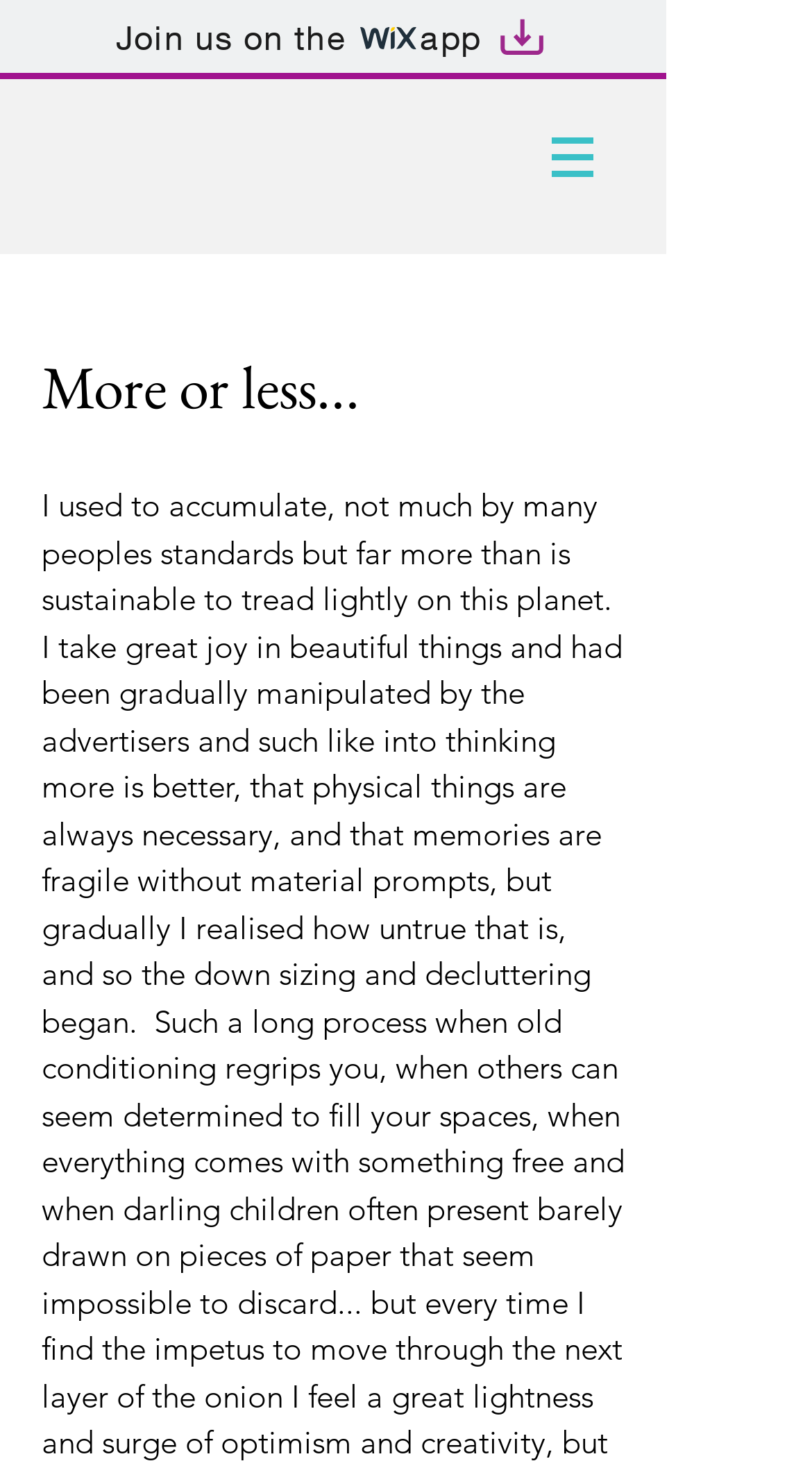Respond with a single word or phrase to the following question:
What type of content is the webpage likely to have?

Informational